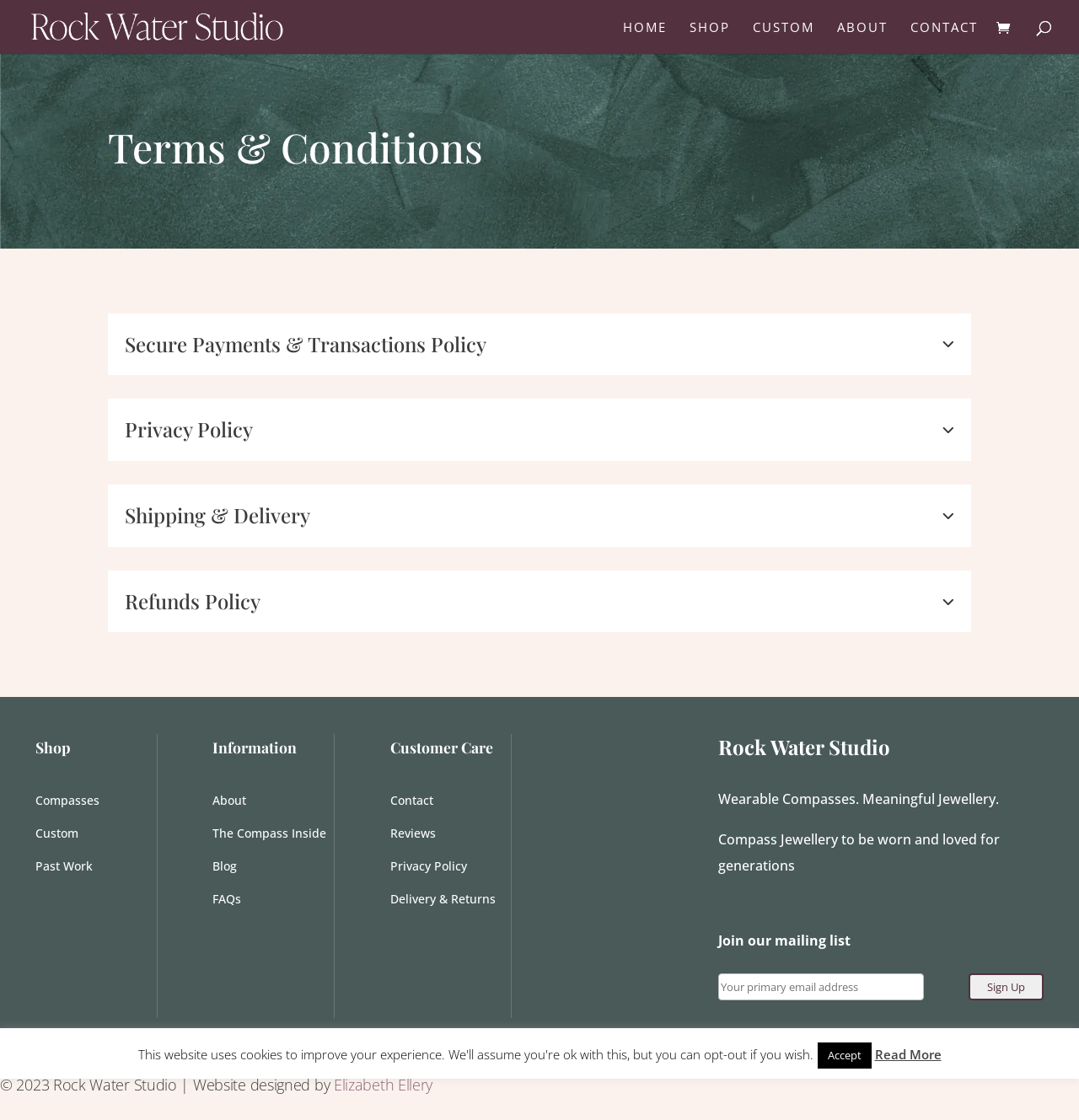Please specify the bounding box coordinates of the clickable region necessary for completing the following instruction: "Read more about Terms & Conditions". The coordinates must consist of four float numbers between 0 and 1, i.e., [left, top, right, bottom].

[0.811, 0.934, 0.872, 0.949]